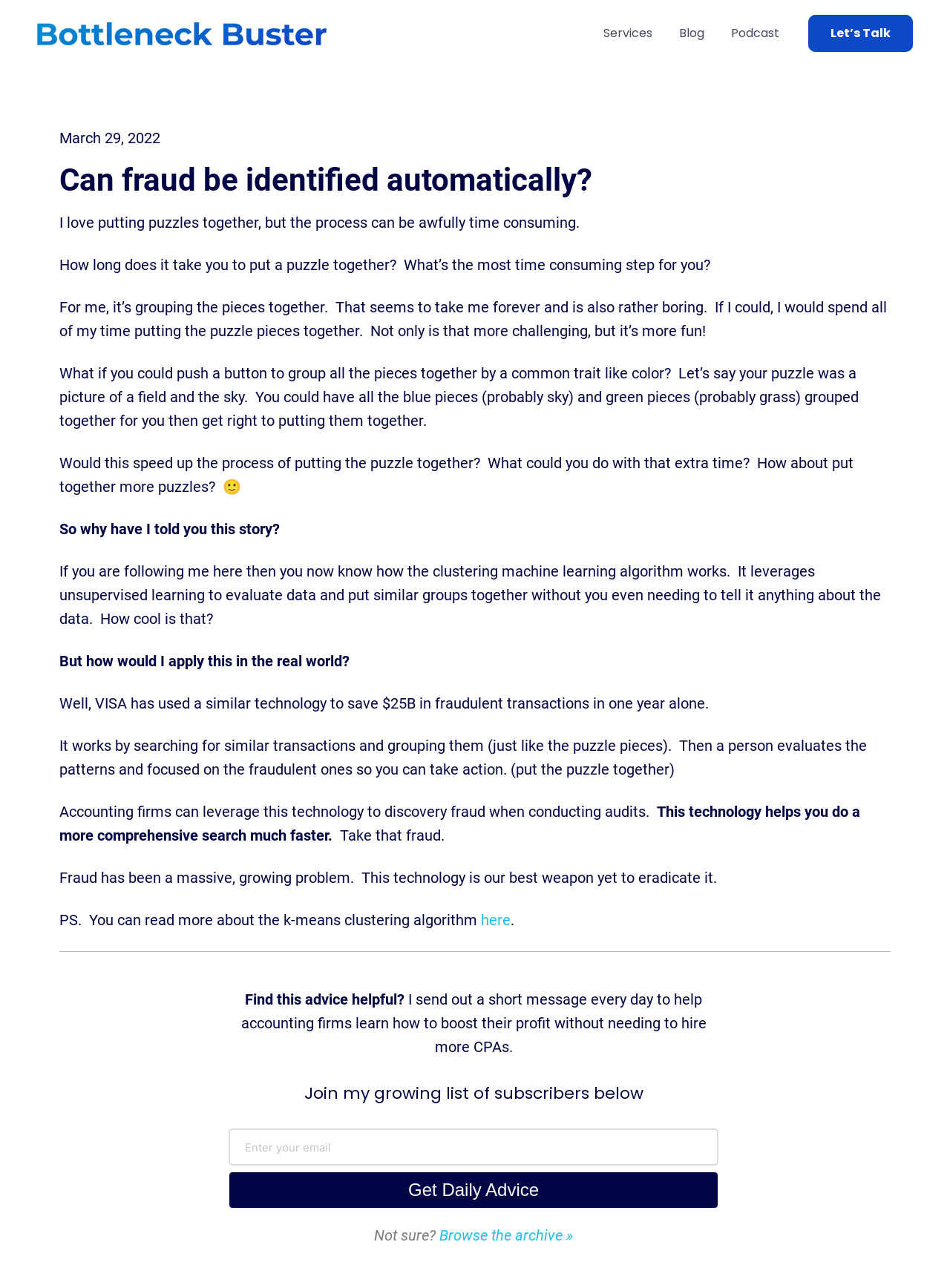Given the description of a UI element: "Browse the archive »", identify the bounding box coordinates of the matching element in the webpage screenshot.

[0.463, 0.952, 0.603, 0.966]